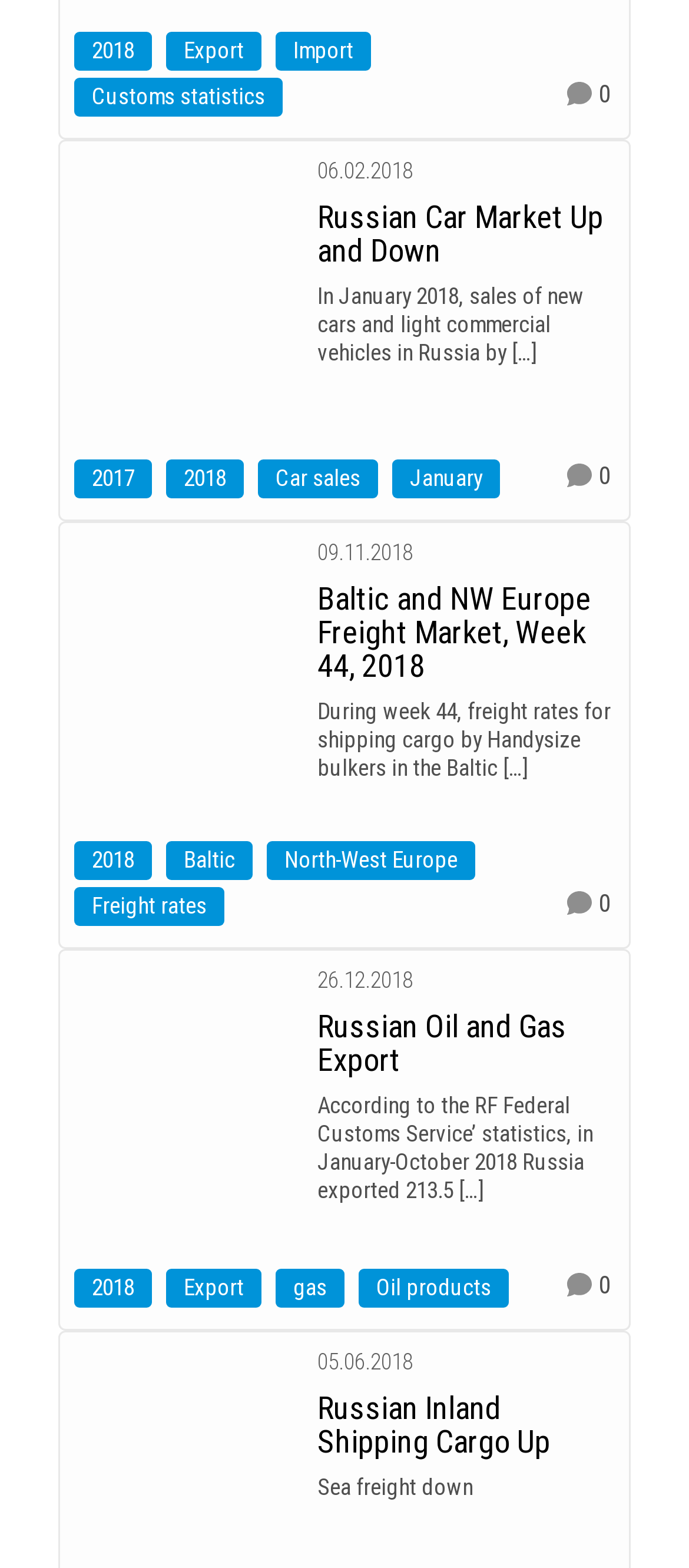Use a single word or phrase to answer the question:
How many images are on the webpage?

5